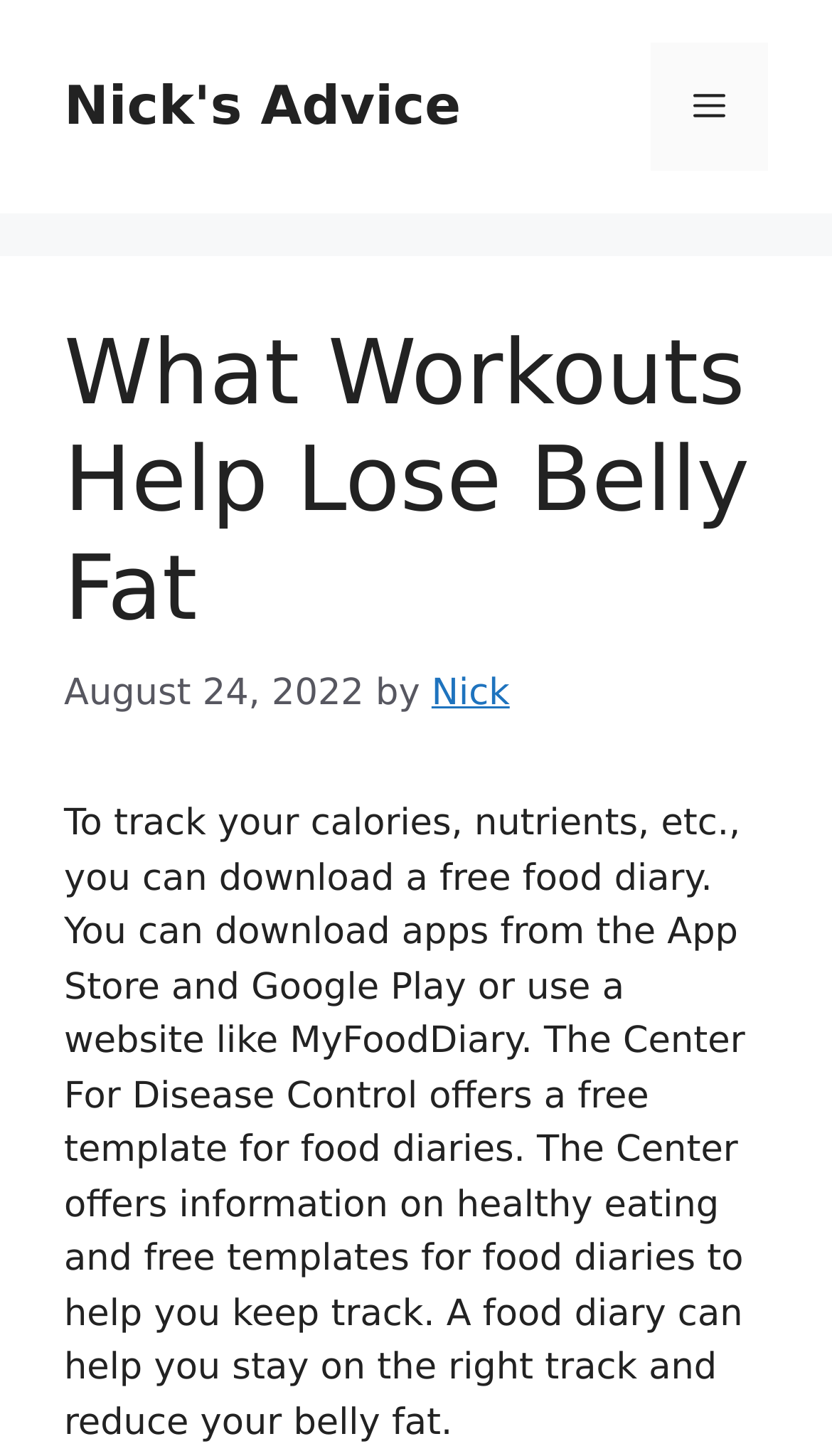Where can you download a free food diary?
Please provide a comprehensive and detailed answer to the question.

The article suggests that you can download a free food diary from the App Store, Google Play, or use a website like MyFoodDiary. This information can be found in the main content section of the webpage.